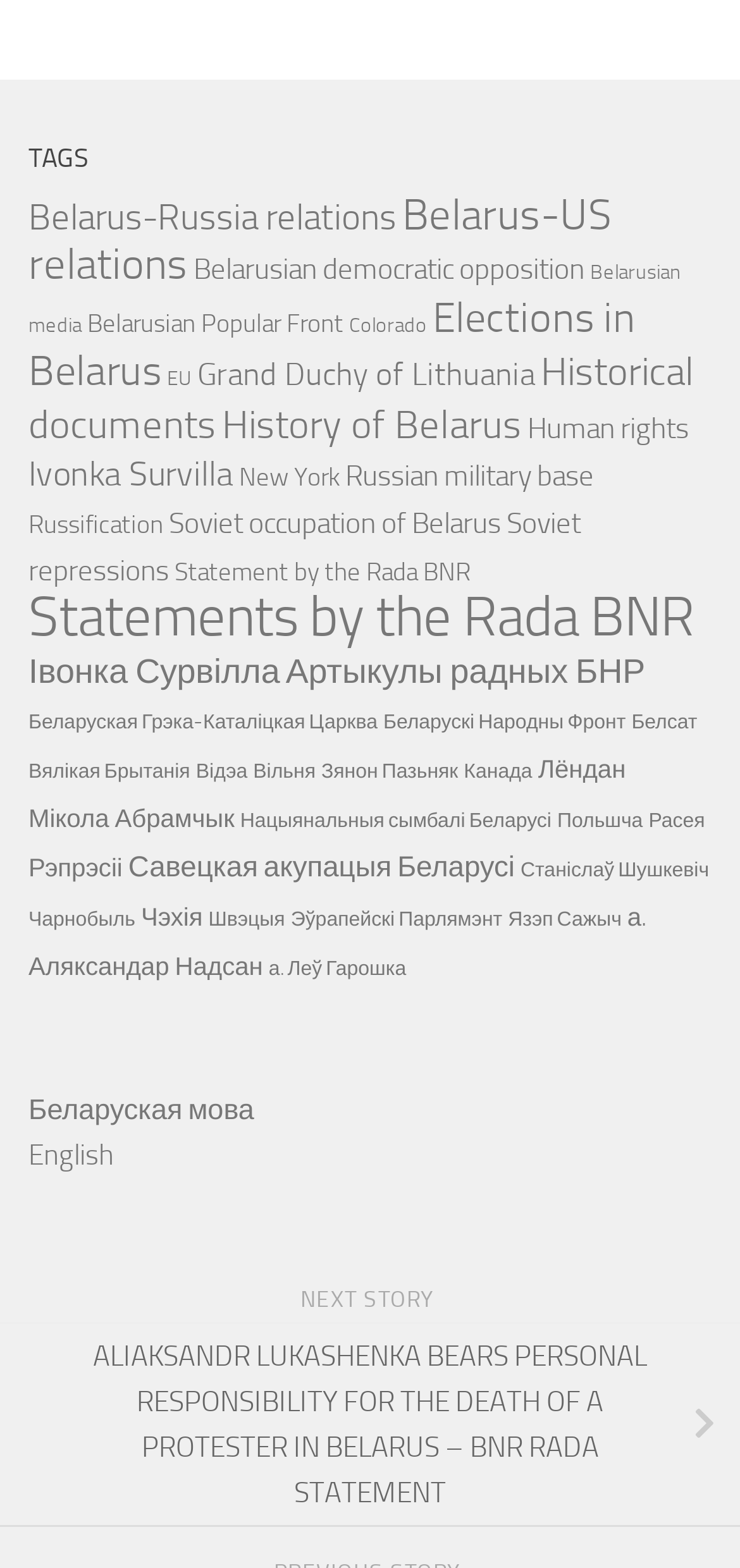Please find the bounding box coordinates for the clickable element needed to perform this instruction: "Switch to English language".

[0.038, 0.726, 0.154, 0.748]